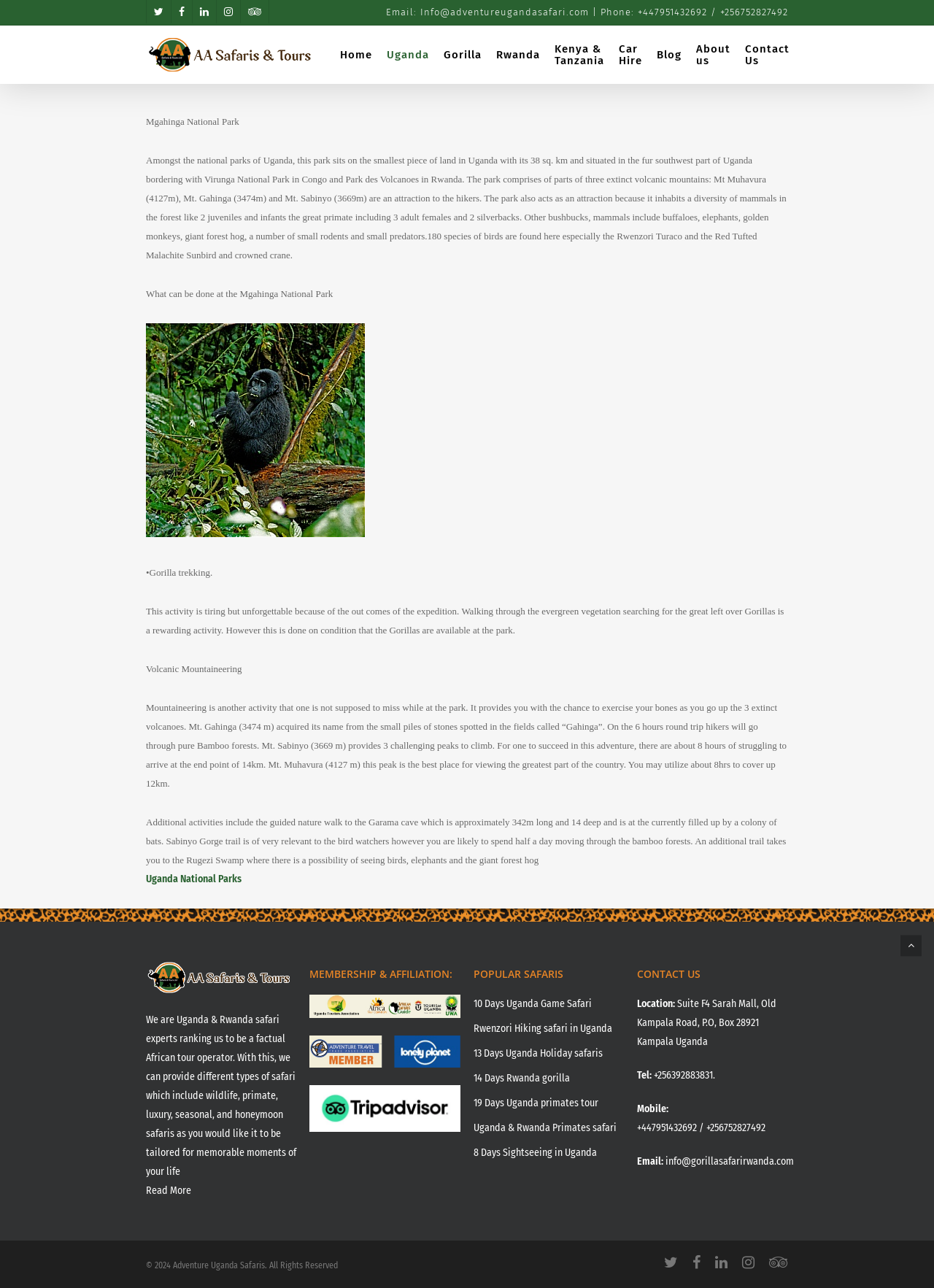Please mark the bounding box coordinates of the area that should be clicked to carry out the instruction: "Read more about 'Uganda & Rwanda safari experts'".

[0.156, 0.92, 0.205, 0.929]